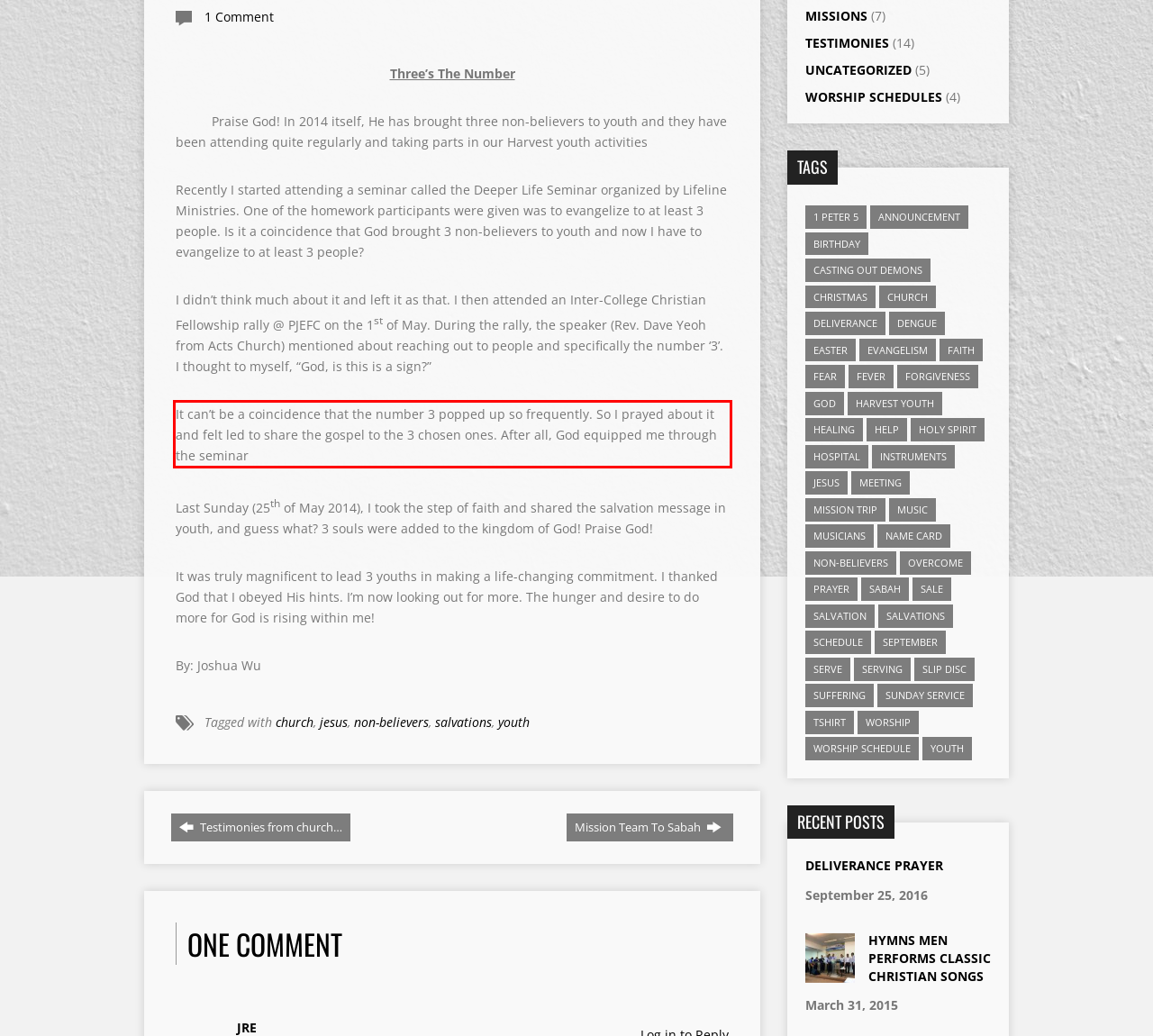In the given screenshot, locate the red bounding box and extract the text content from within it.

It can’t be a coincidence that the number 3 popped up so frequently. So I prayed about it and felt led to share the gospel to the 3 chosen ones. After all, God equipped me through the seminar